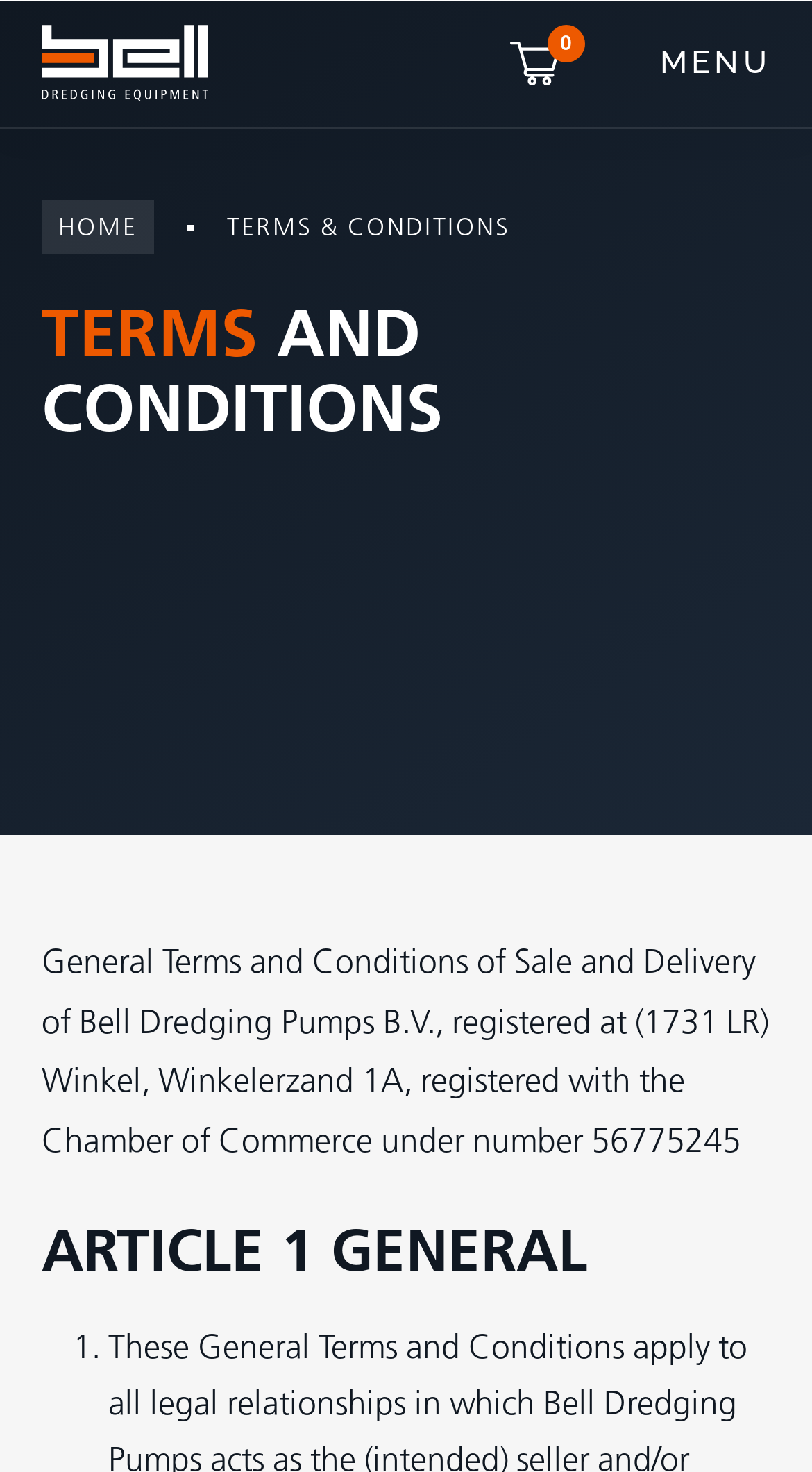Examine the screenshot and answer the question in as much detail as possible: What is the address of the company?

The address can be found in the static text 'General Terms and Conditions of Sale and Delivery of Bell Dredging Pumps B.V., registered at (1731 LR) Winkel, Winkelerzand 1A, registered with the Chamber of Commerce under number 56775245'